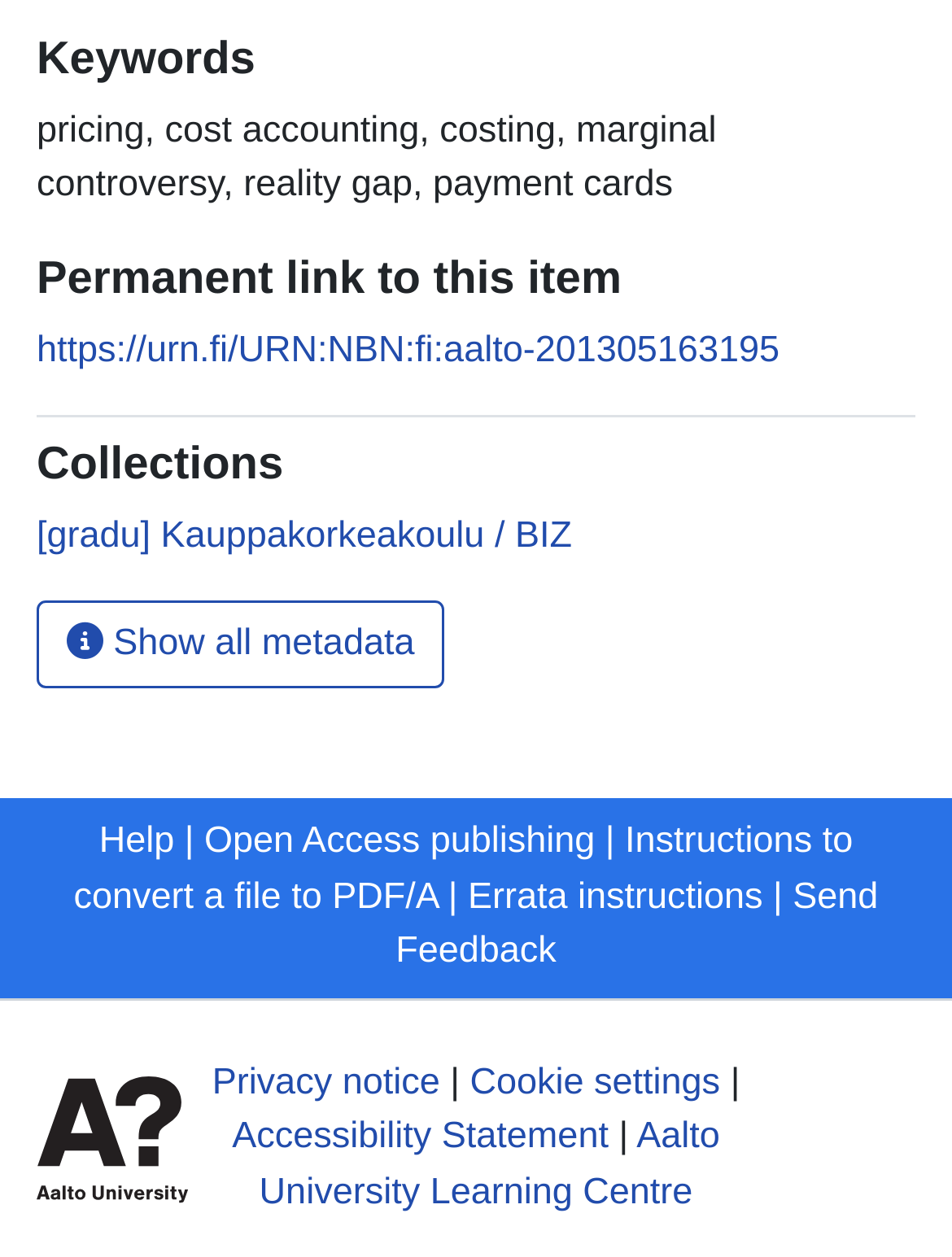Predict the bounding box coordinates of the UI element that matches this description: "Open Access publishing". The coordinates should be in the format [left, top, right, bottom] with each value between 0 and 1.

[0.215, 0.653, 0.625, 0.686]